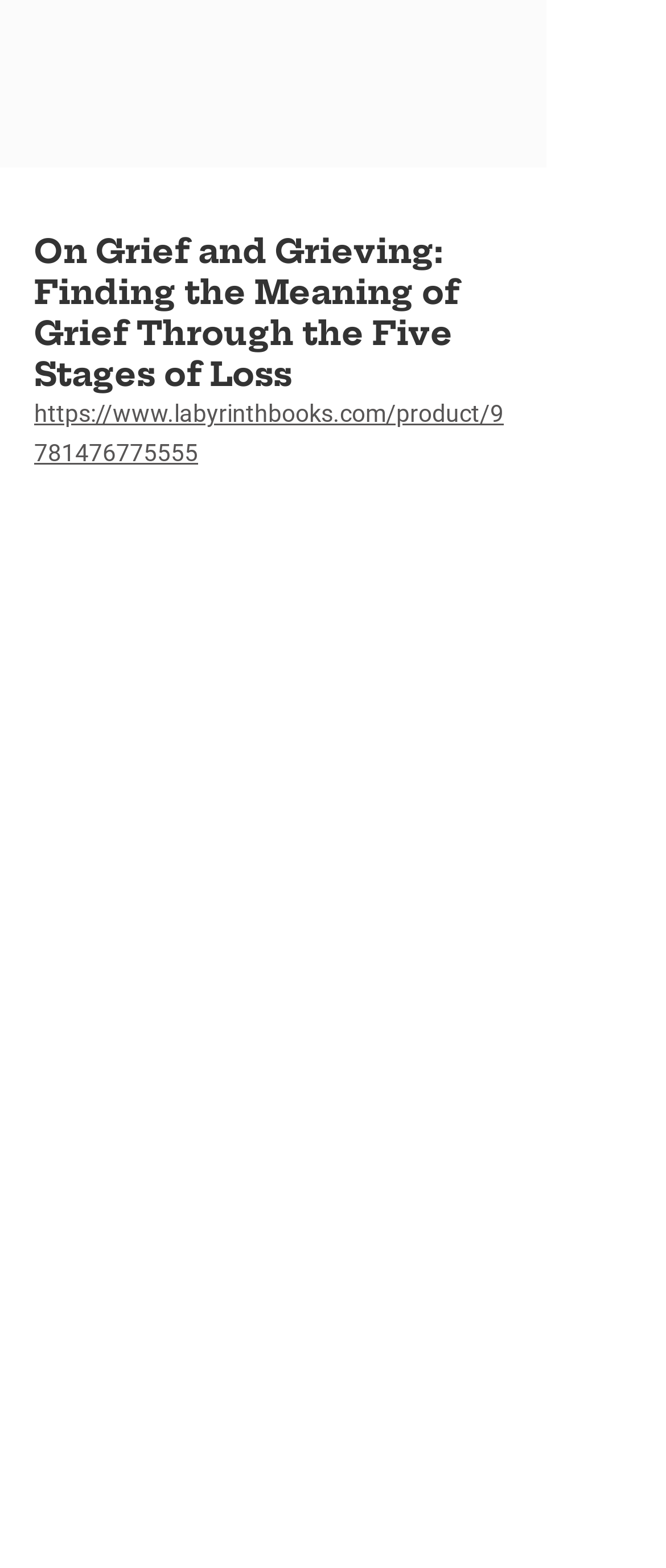Locate the bounding box coordinates of the segment that needs to be clicked to meet this instruction: "Call the funeral home".

[0.051, 0.548, 0.331, 0.569]